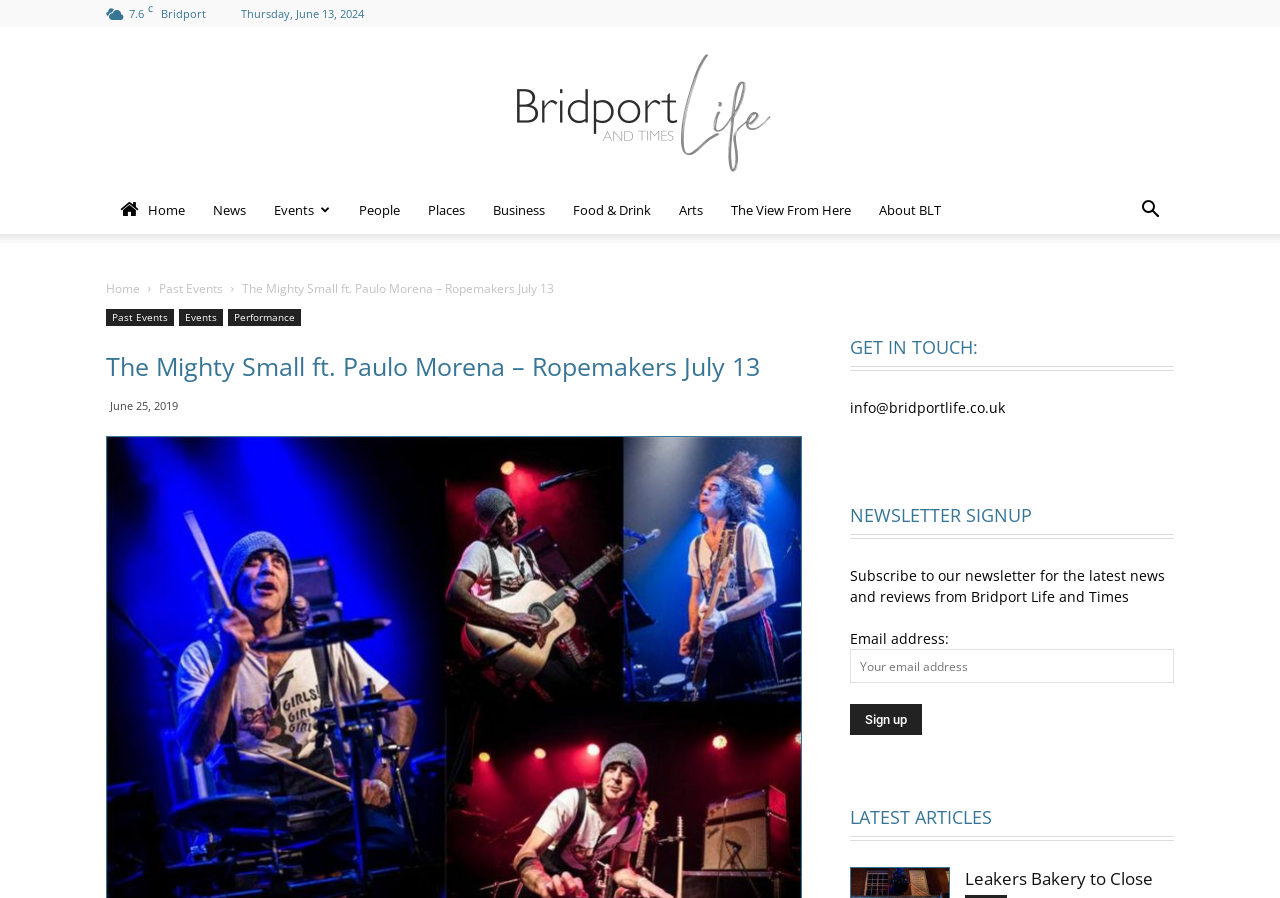Highlight the bounding box coordinates of the element you need to click to perform the following instruction: "Visit the 'TECHNOLOGY' page."

None